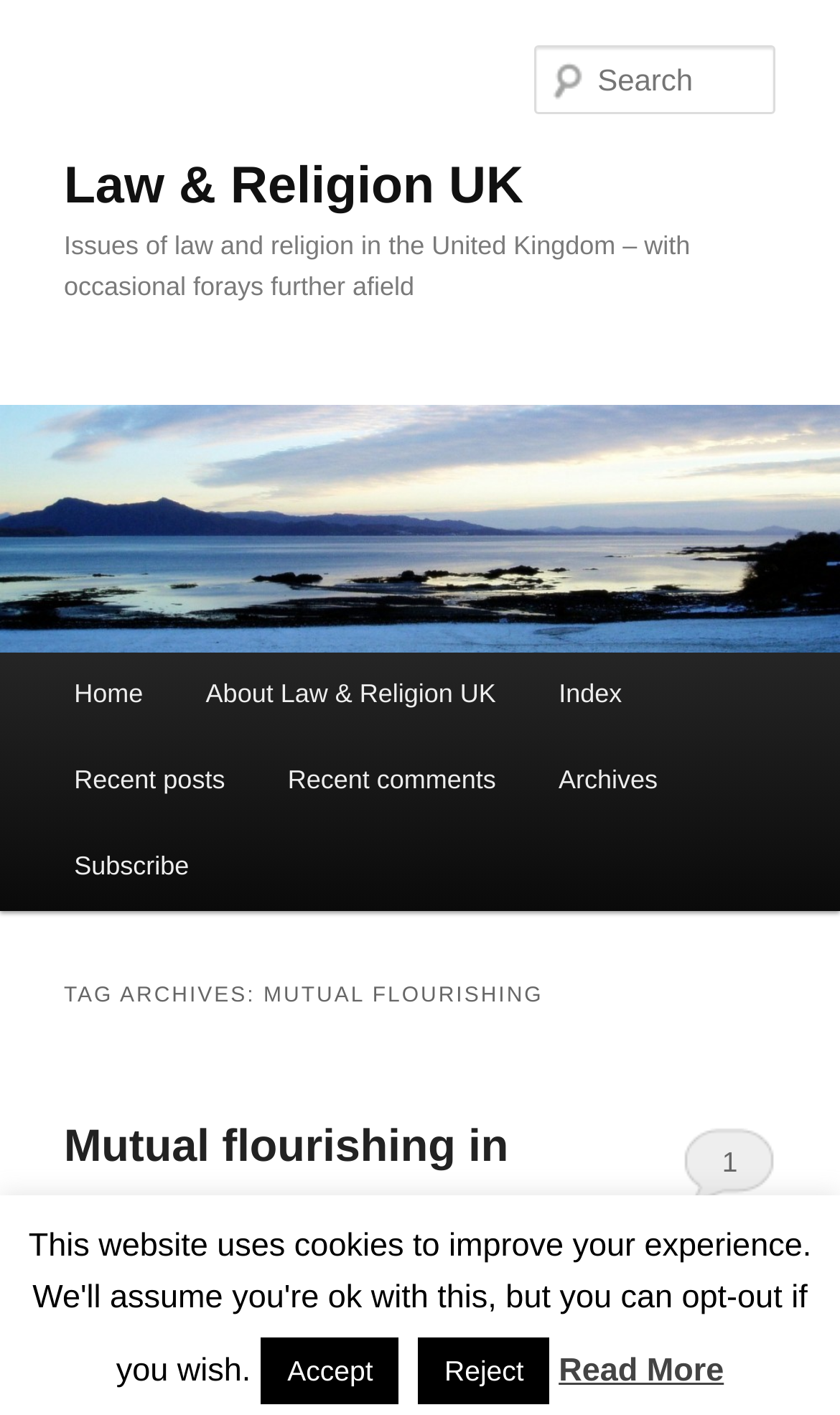Answer the question briefly using a single word or phrase: 
What is the purpose of the 'Search' textbox?

To search the website